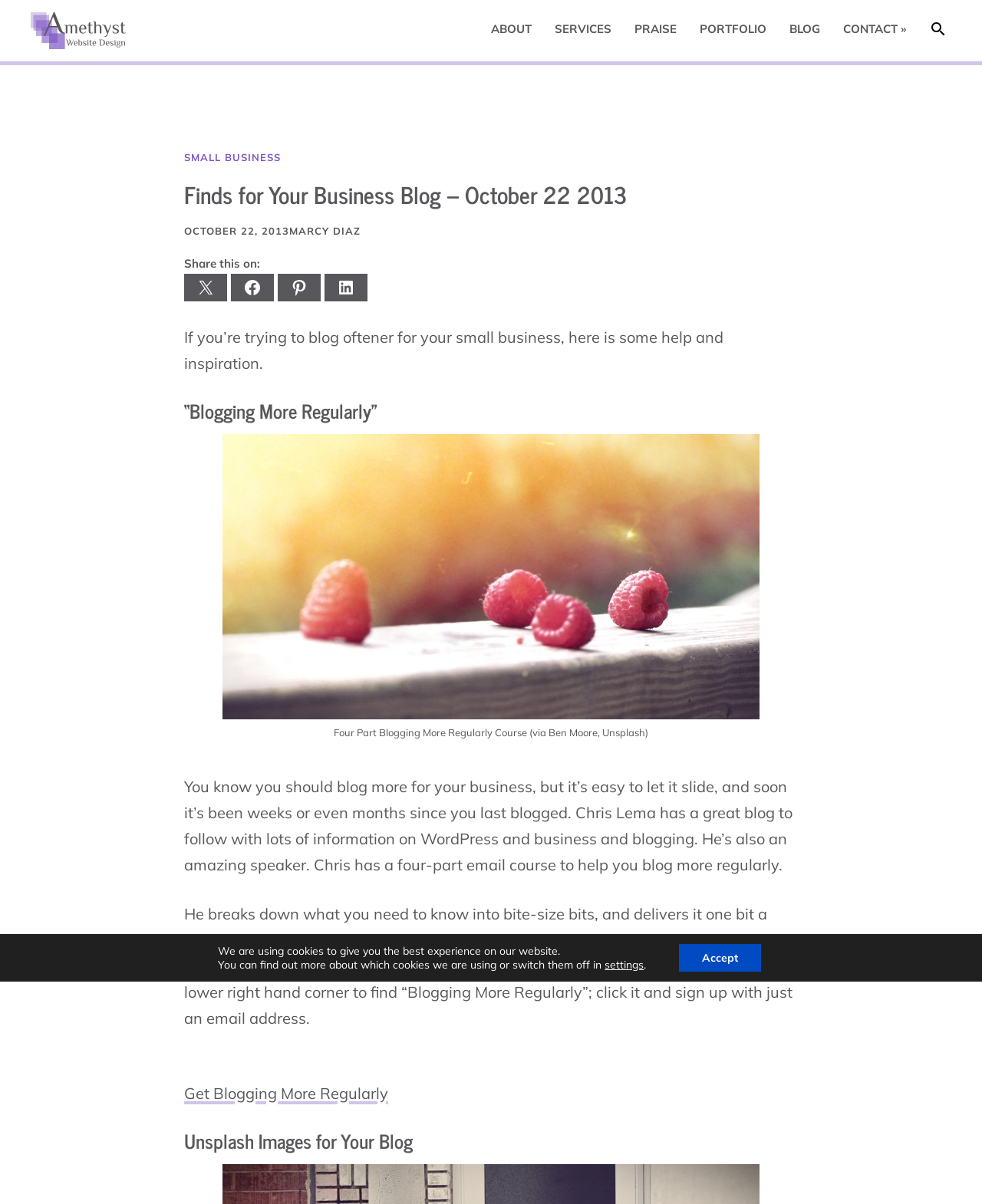Identify the bounding box coordinates of the clickable section necessary to follow the following instruction: "Click the 'CONTACT »' link". The coordinates should be presented as four float numbers from 0 to 1, i.e., [left, top, right, bottom].

[0.859, 0.01, 0.923, 0.038]